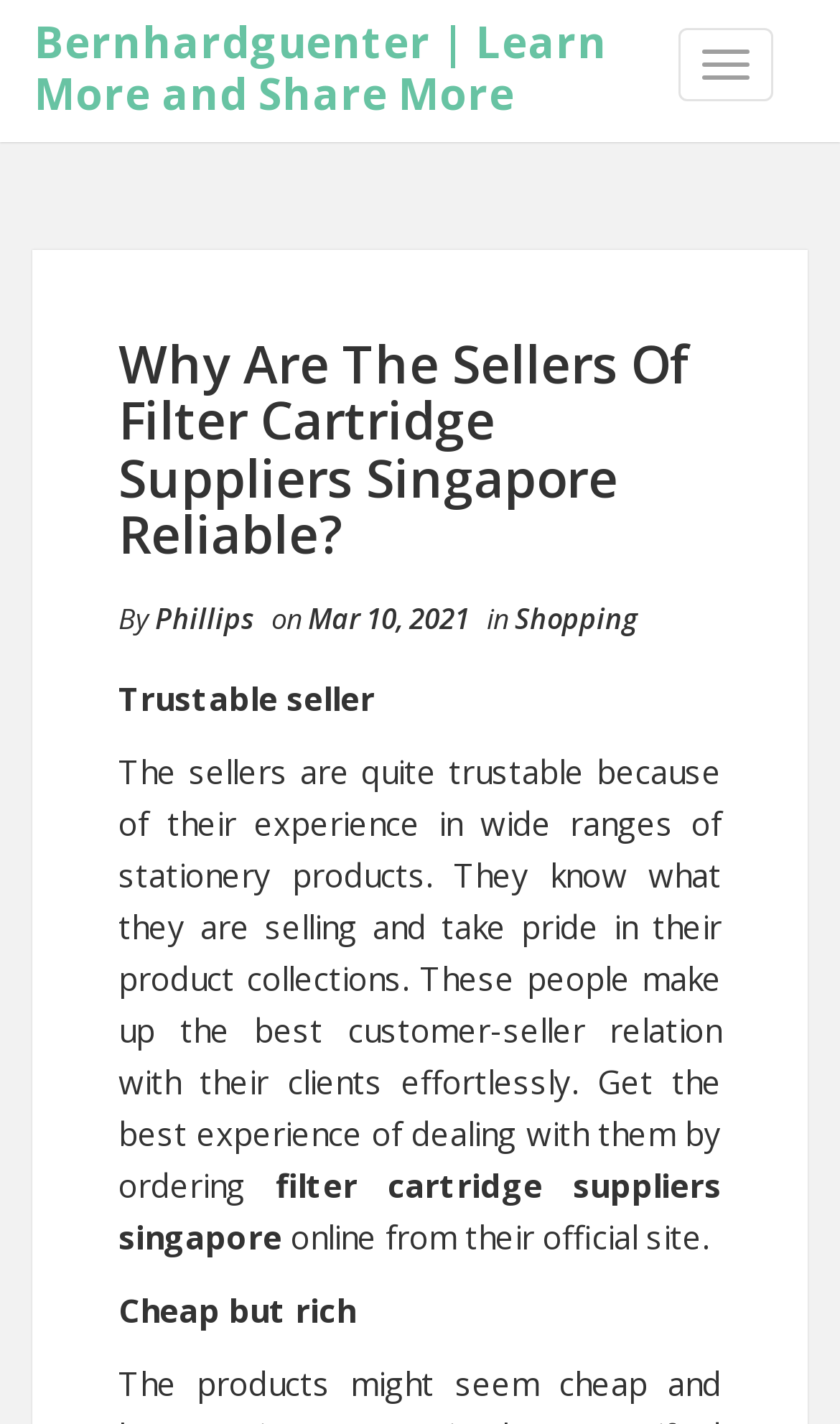What is the name of the author?
Refer to the screenshot and answer in one word or phrase.

Phillips